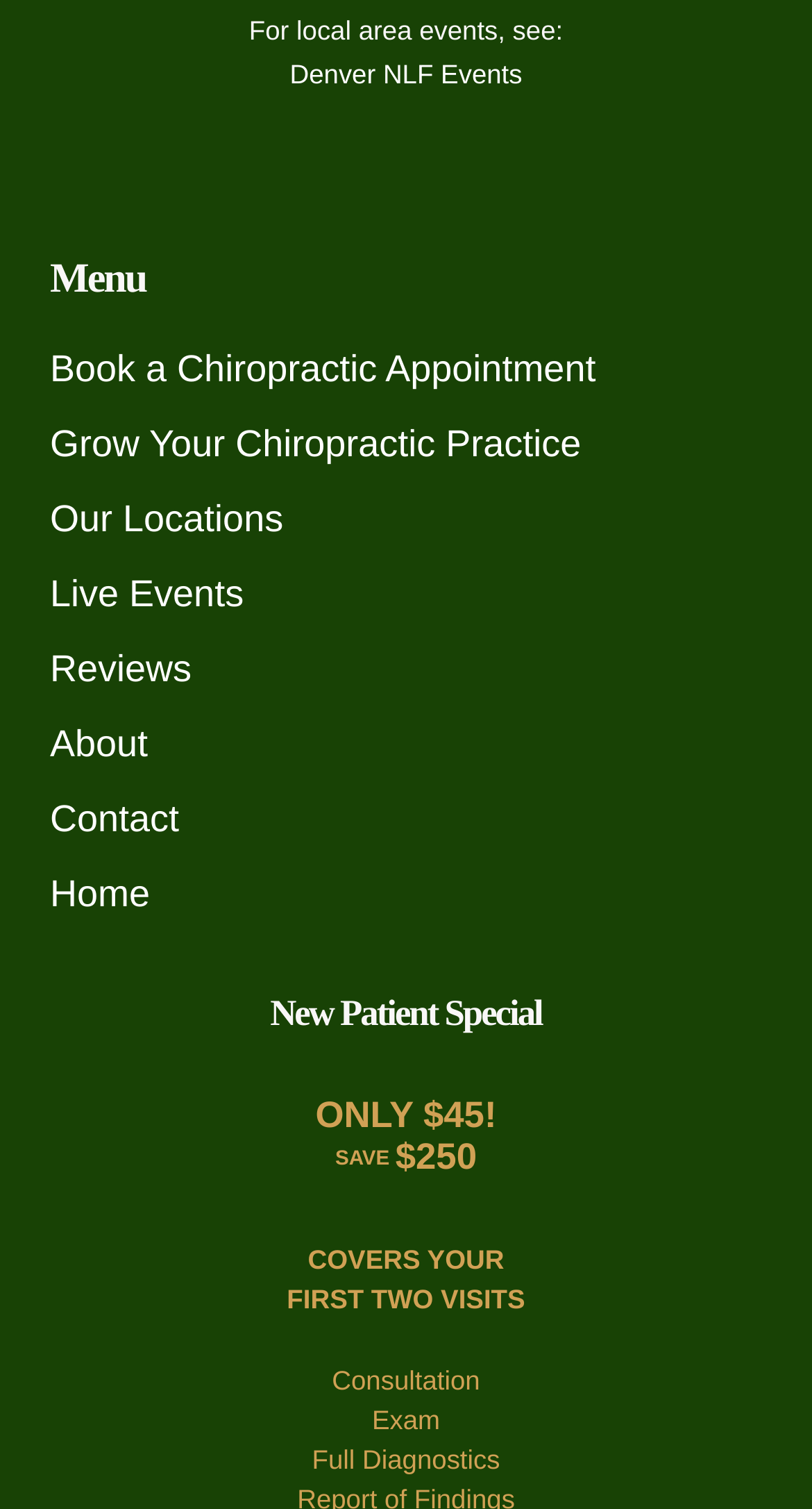What type of events are listed on the webpage?
Please provide a single word or phrase answer based on the image.

Live Events